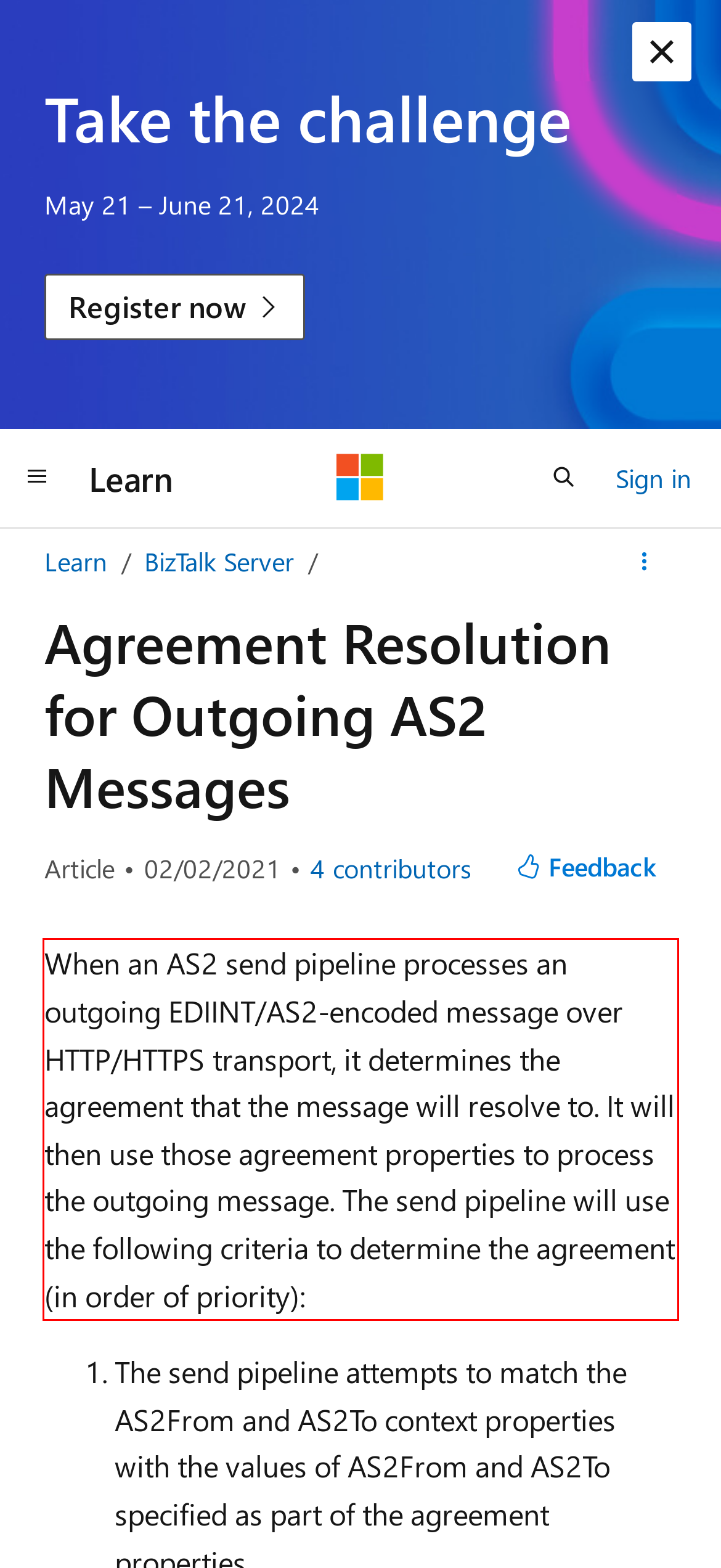Given a screenshot of a webpage, locate the red bounding box and extract the text it encloses.

When an AS2 send pipeline processes an outgoing EDIINT/AS2-encoded message over HTTP/HTTPS transport, it determines the agreement that the message will resolve to. It will then use those agreement properties to process the outgoing message. The send pipeline will use the following criteria to determine the agreement (in order of priority):